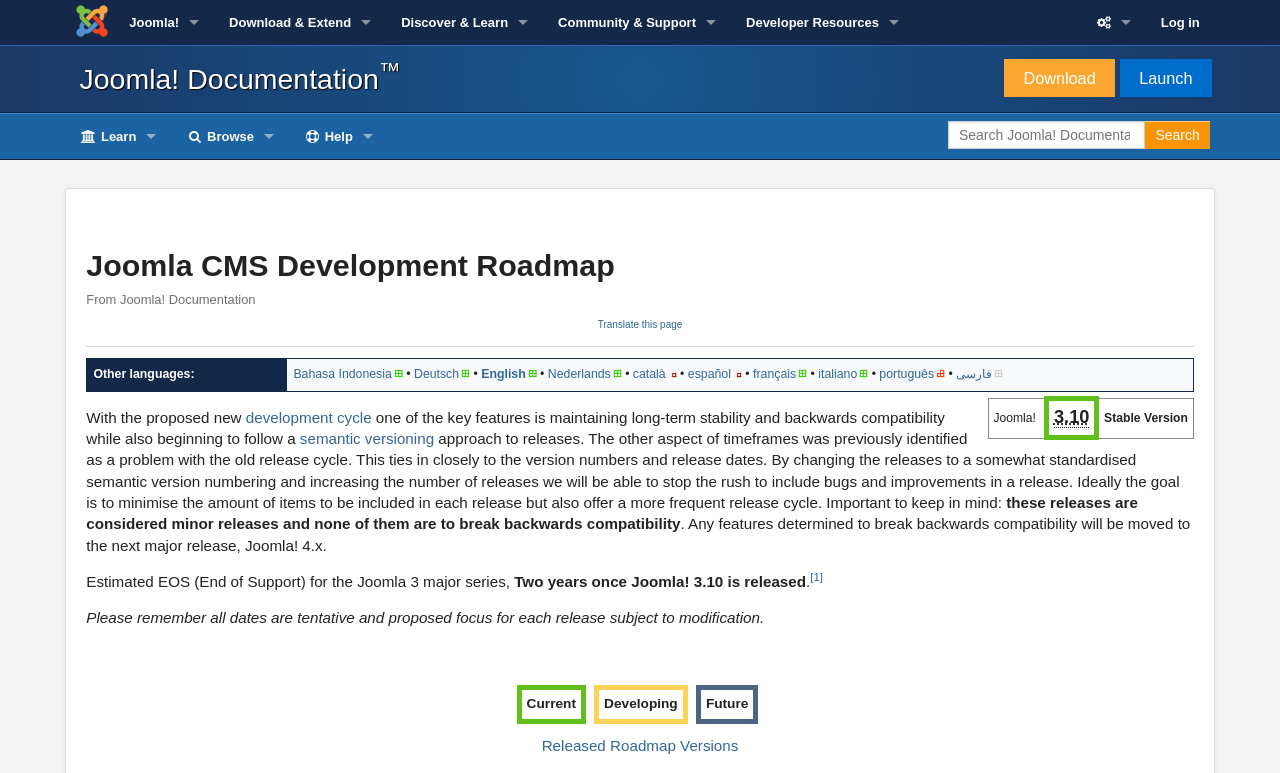From the element description: "Bahasa Indonesia", extract the bounding box coordinates of the UI element. The coordinates should be expressed as four float numbers between 0 and 1, in the order [left, top, right, bottom].

[0.229, 0.475, 0.315, 0.493]